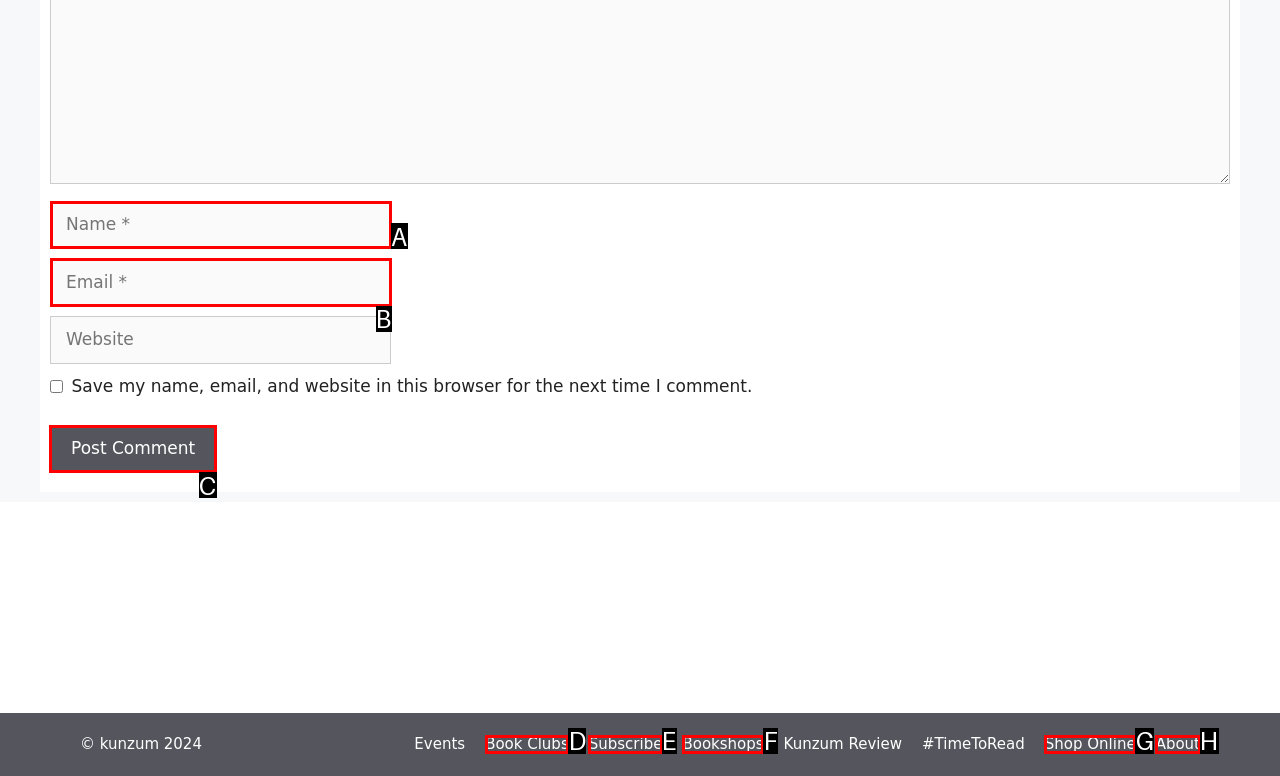Select the UI element that should be clicked to execute the following task: Click the Post Comment button
Provide the letter of the correct choice from the given options.

C